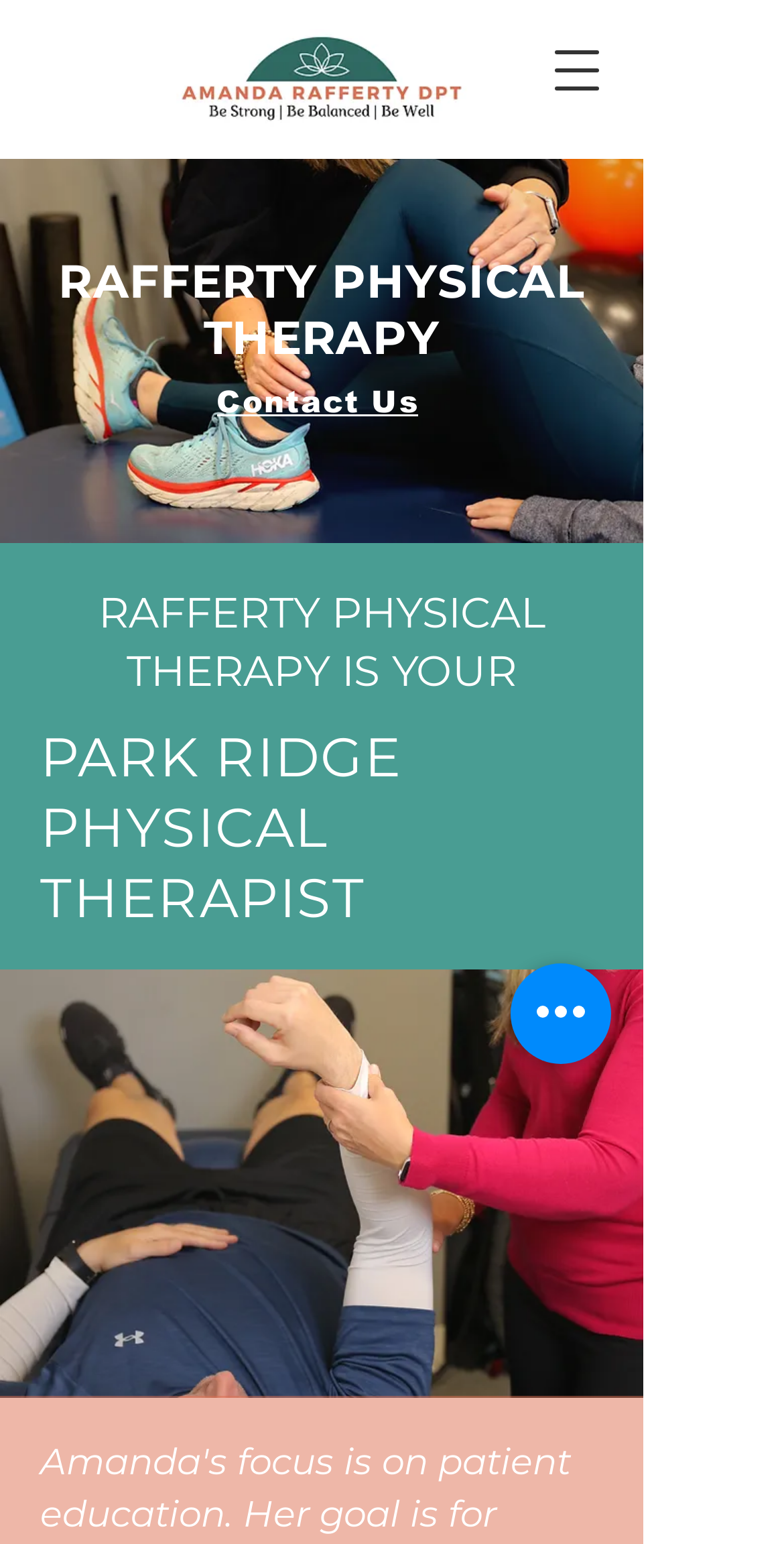Detail the various sections and features of the webpage.

The webpage is about Rafferty PT, a physical therapist in Park Ridge, IL, specializing in orthopedic rehabilitation and women's health physical therapy. 

At the top right corner, there is a button to open the navigation menu. Below it, there is a large image that spans almost the entire width of the page, showcasing Rafferty PT's logo or facility. 

To the right of the image, there is a heading that reads "RAFFERTY PHYSICAL THERAPY" in a prominent font. Below the heading, there is a link to "Contact Us". 

Further down, there are two more headings that describe the services offered by Rafferty PT. The first heading states that Rafferty Physical Therapy is the go-to option, and the second heading specifies that they are a Park Ridge physical therapist. 

At the bottom of the page, there is another image that takes up most of the width, likely showcasing Rafferty PT's services, specifically orthopedics. To the right of this image, there is a button for quick actions.